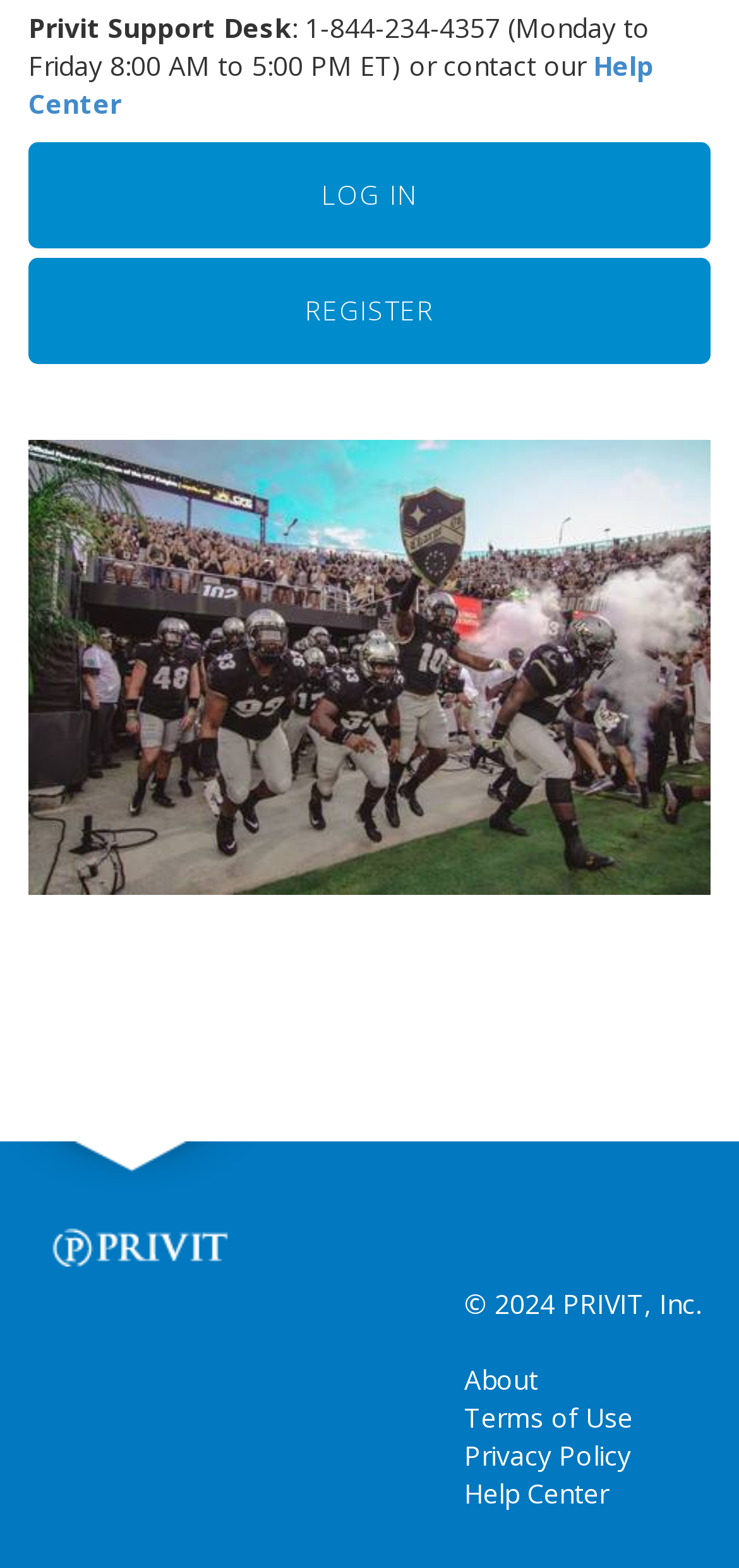How many links are available in the footer section?
Please provide an in-depth and detailed response to the question.

The footer section of the webpage contains five links: 'About', 'Terms of Use', 'Privacy Policy', 'Help Center', and 'PrivIT Logo', which can be used to access additional information and resources.